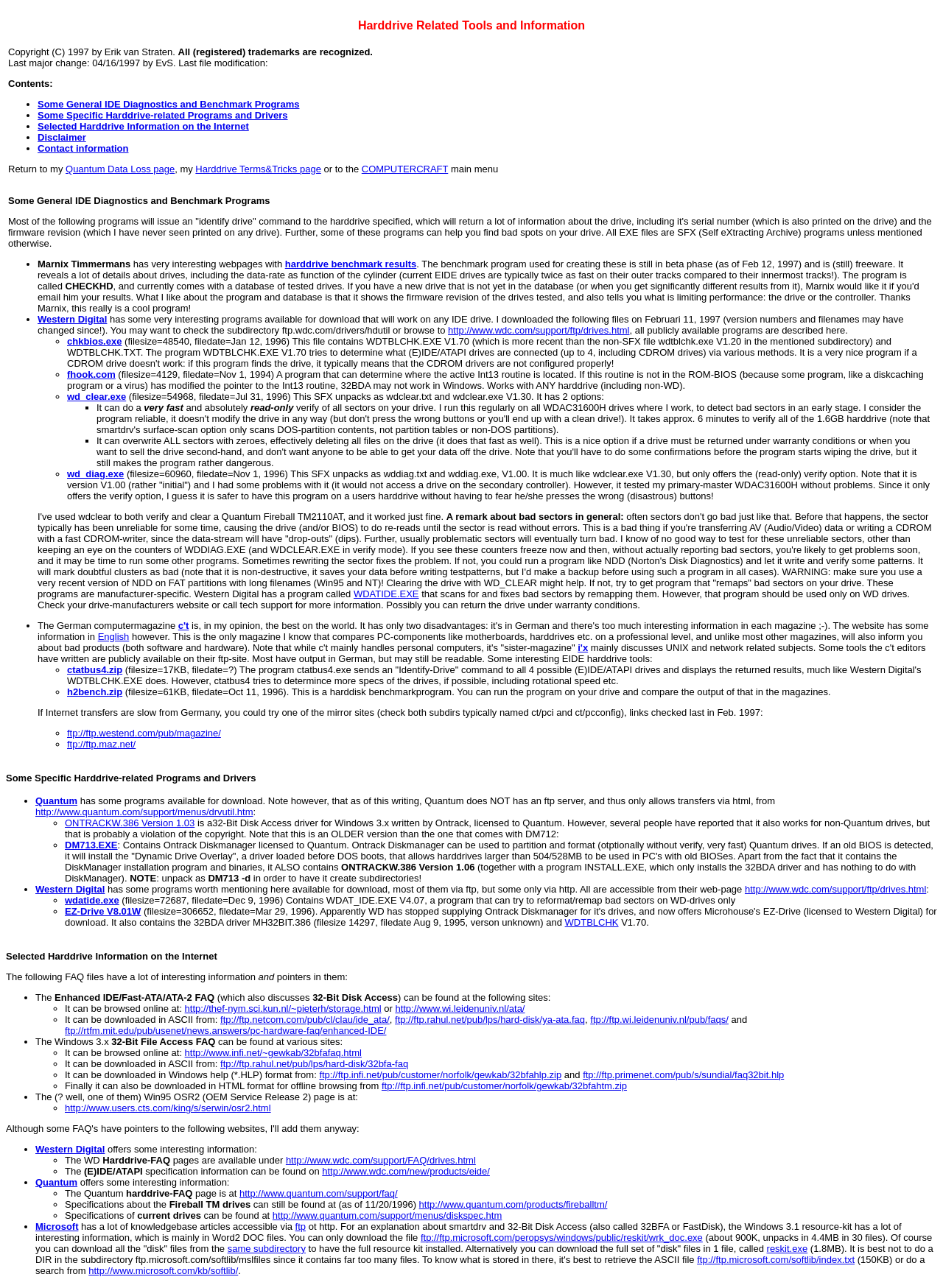Use one word or a short phrase to answer the question provided: 
What is the purpose of the wd_clear.exe program?

Verify and clear hard drive